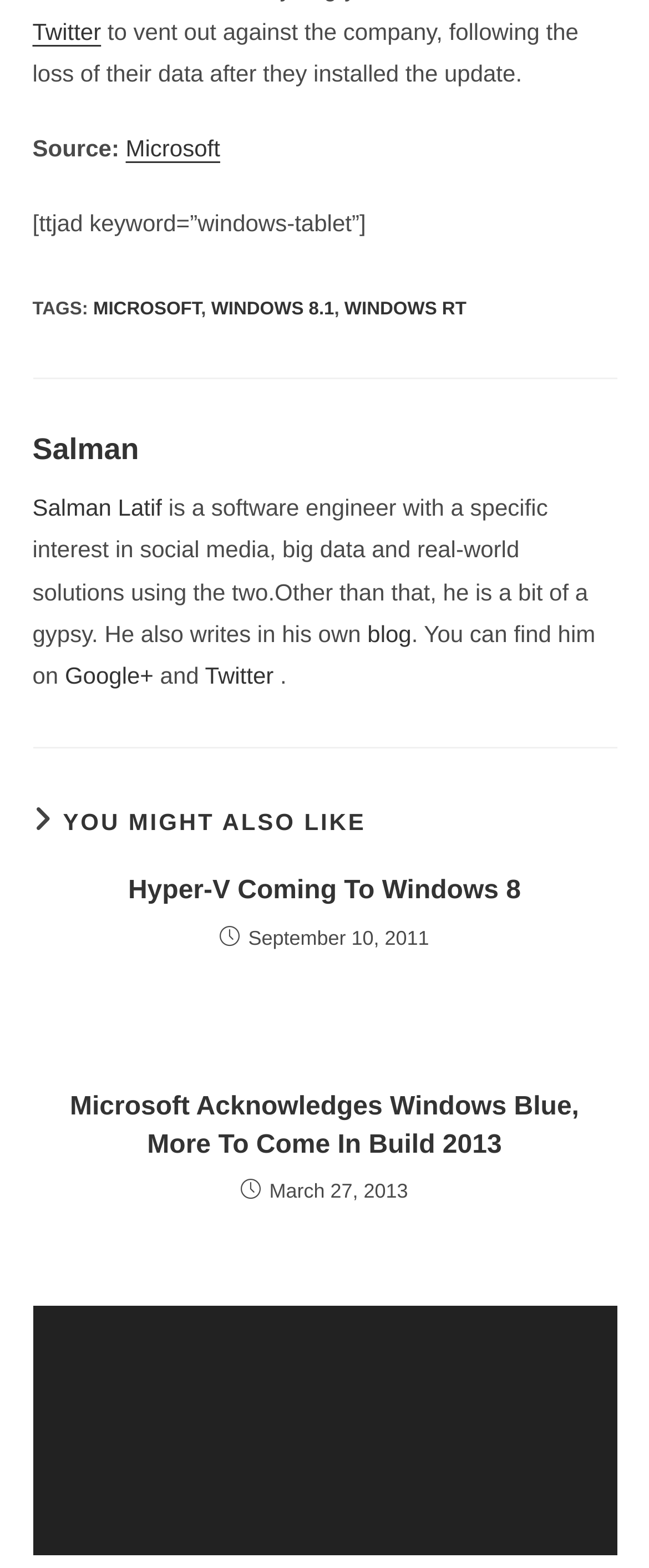Given the description Hyper-V Coming To Windows 8, predict the bounding box coordinates of the UI element. Ensure the coordinates are in the format (top-left x, top-left y, bottom-right x, bottom-right y) and all values are between 0 and 1.

[0.081, 0.557, 0.919, 0.581]